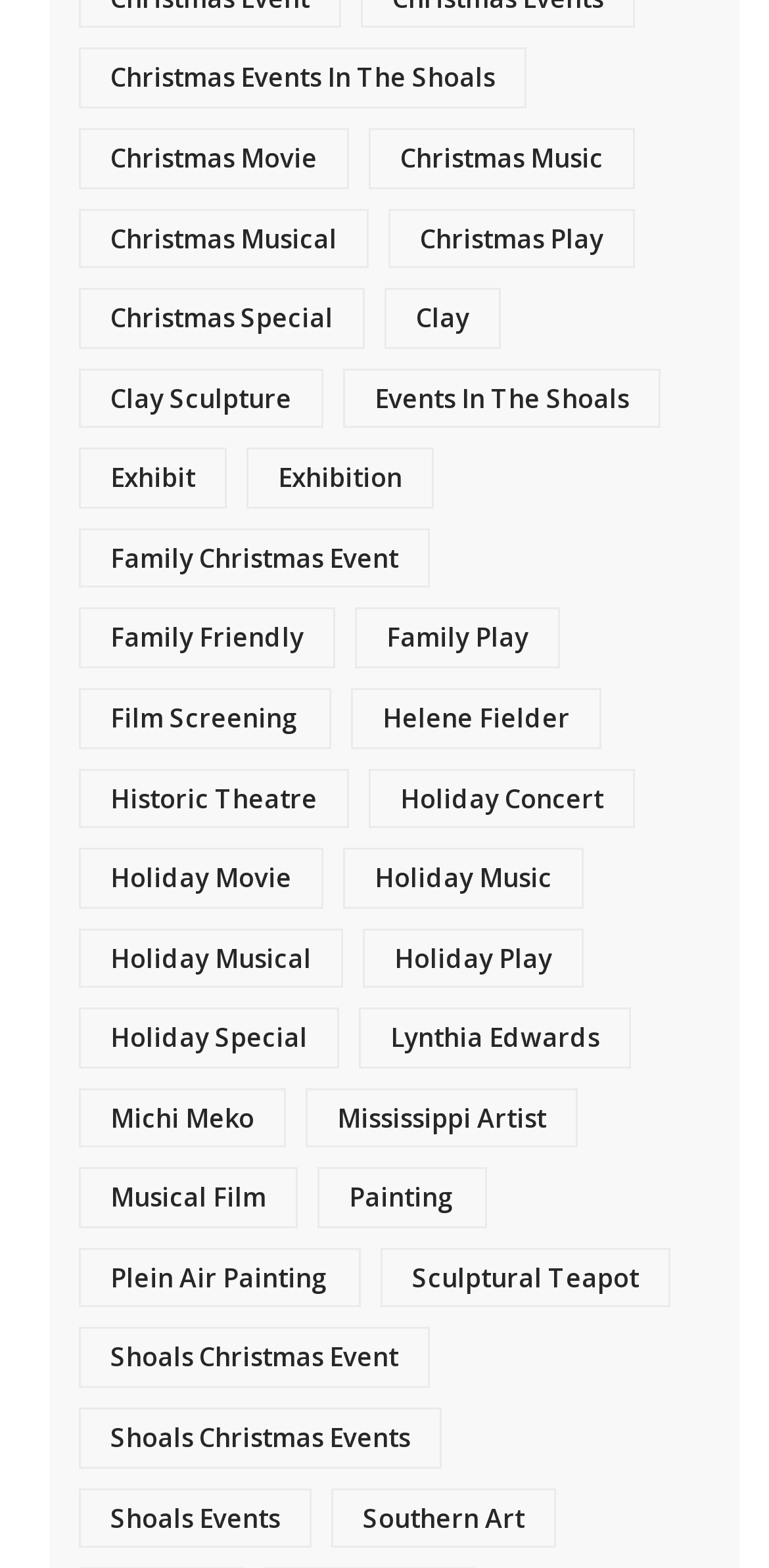Please locate the bounding box coordinates of the element's region that needs to be clicked to follow the instruction: "Explore Family Christmas Event". The bounding box coordinates should be provided as four float numbers between 0 and 1, i.e., [left, top, right, bottom].

[0.103, 0.337, 0.559, 0.375]